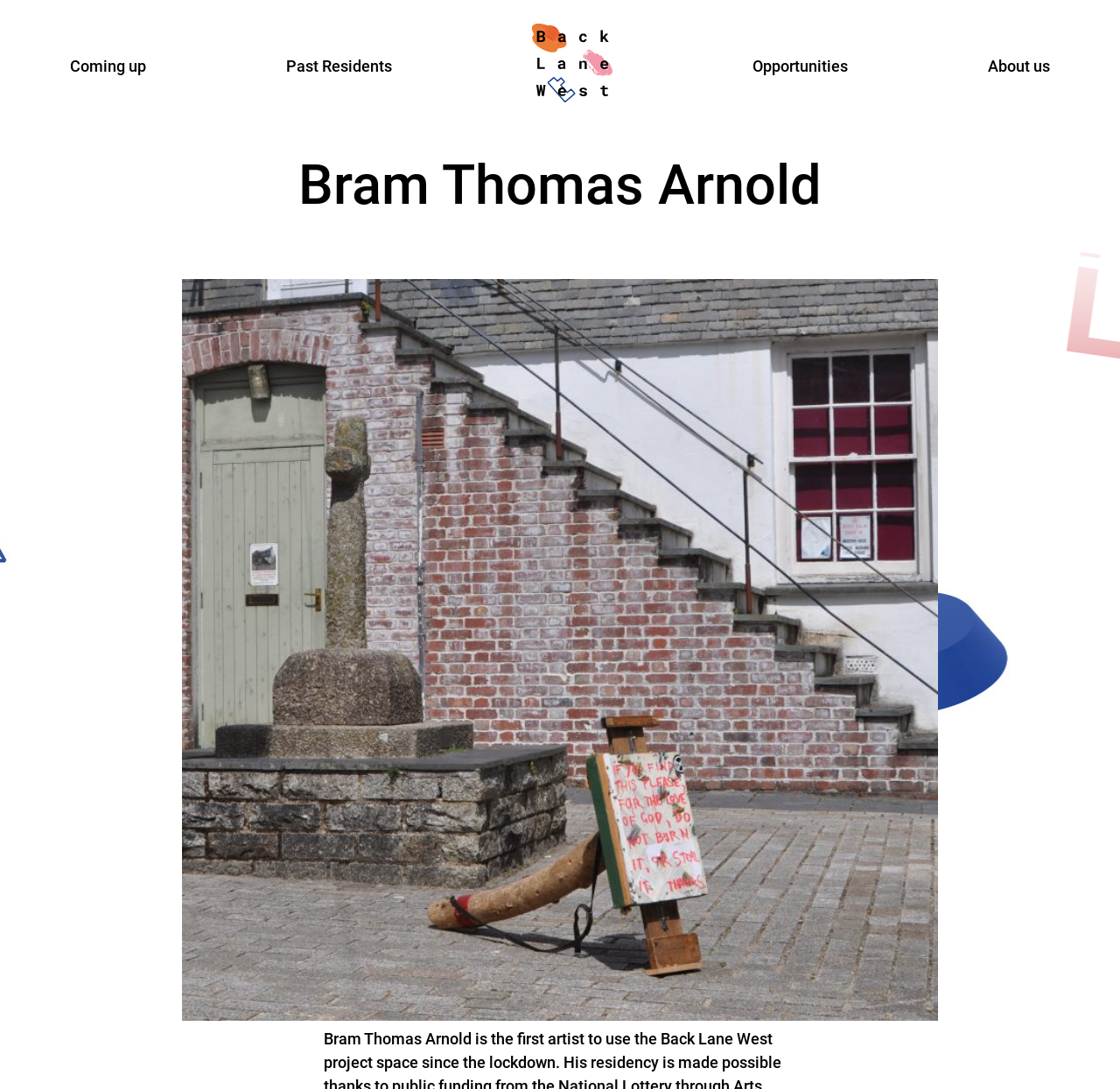How many main sections are on the page?
Based on the visual information, provide a detailed and comprehensive answer.

I analyzed the structure of the page and found that there is only one main section, which contains the heading 'Bram Thomas Arnold'.